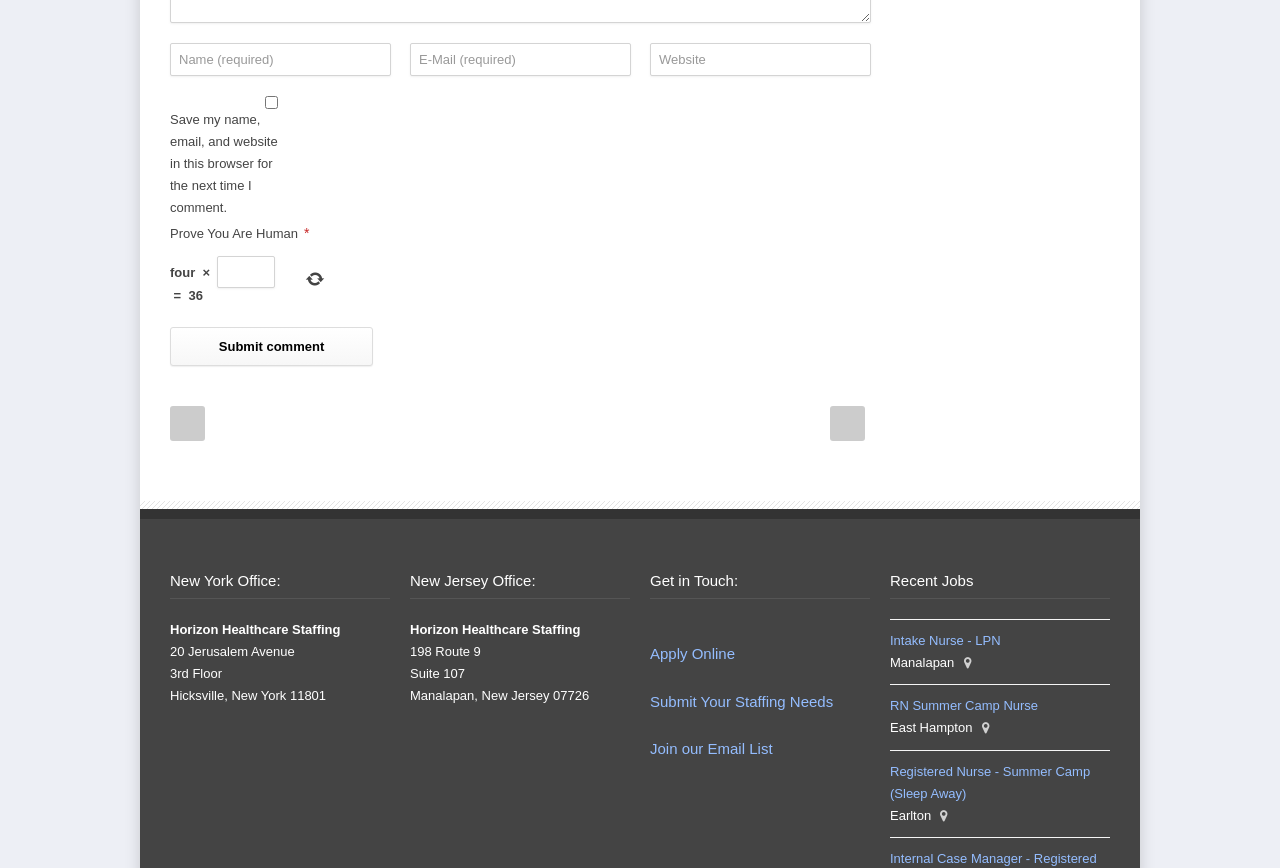What is the label of the first textbox?
Use the image to give a comprehensive and detailed response to the question.

The first textbox has a label 'Name (required)' which is indicated by the StaticText element with ID 650.